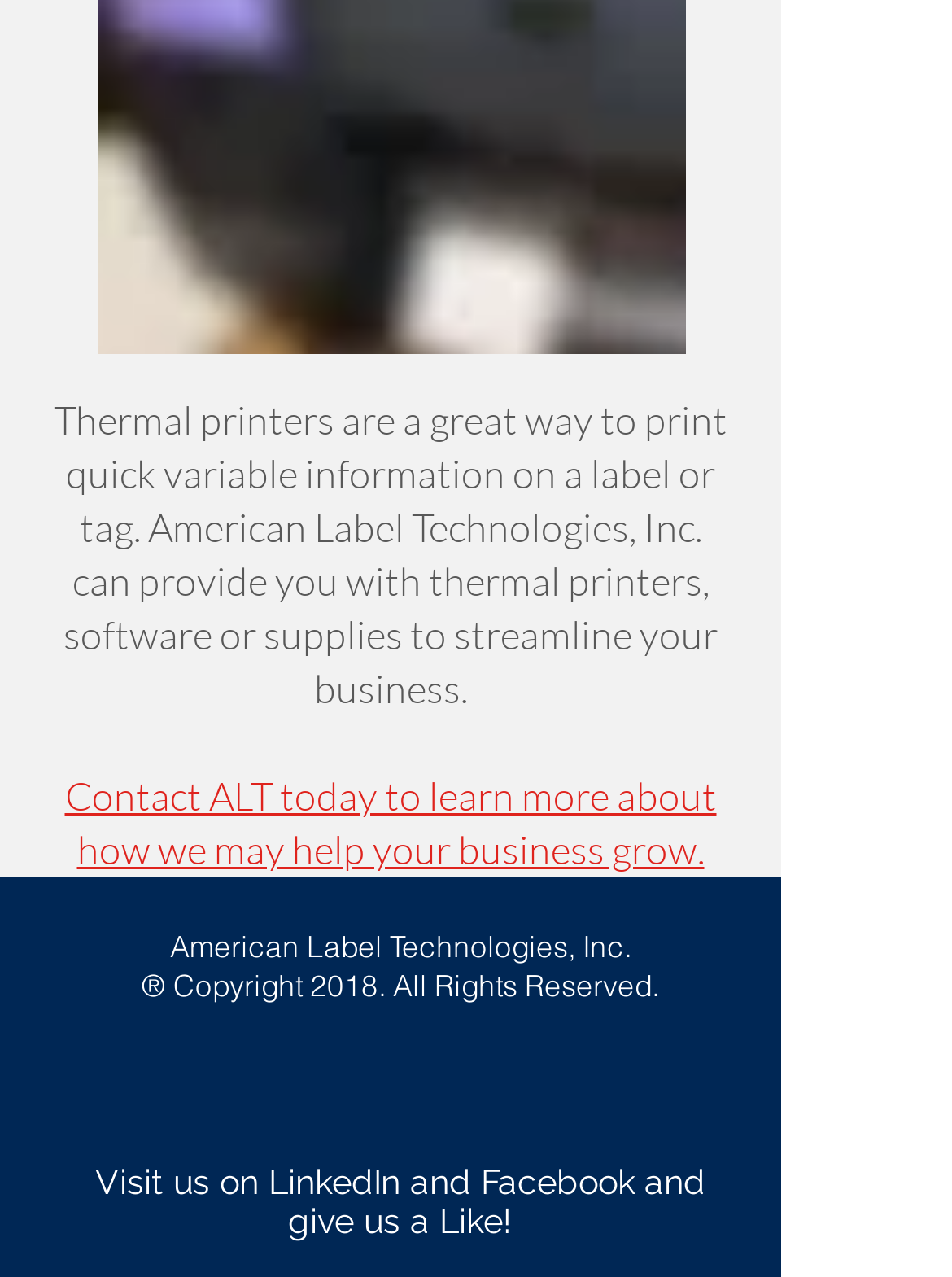Determine the bounding box coordinates for the HTML element mentioned in the following description: "aria-label="LinkedIn Social Icon"". The coordinates should be a list of four floats ranging from 0 to 1, represented as [left, top, right, bottom].

[0.308, 0.816, 0.397, 0.883]